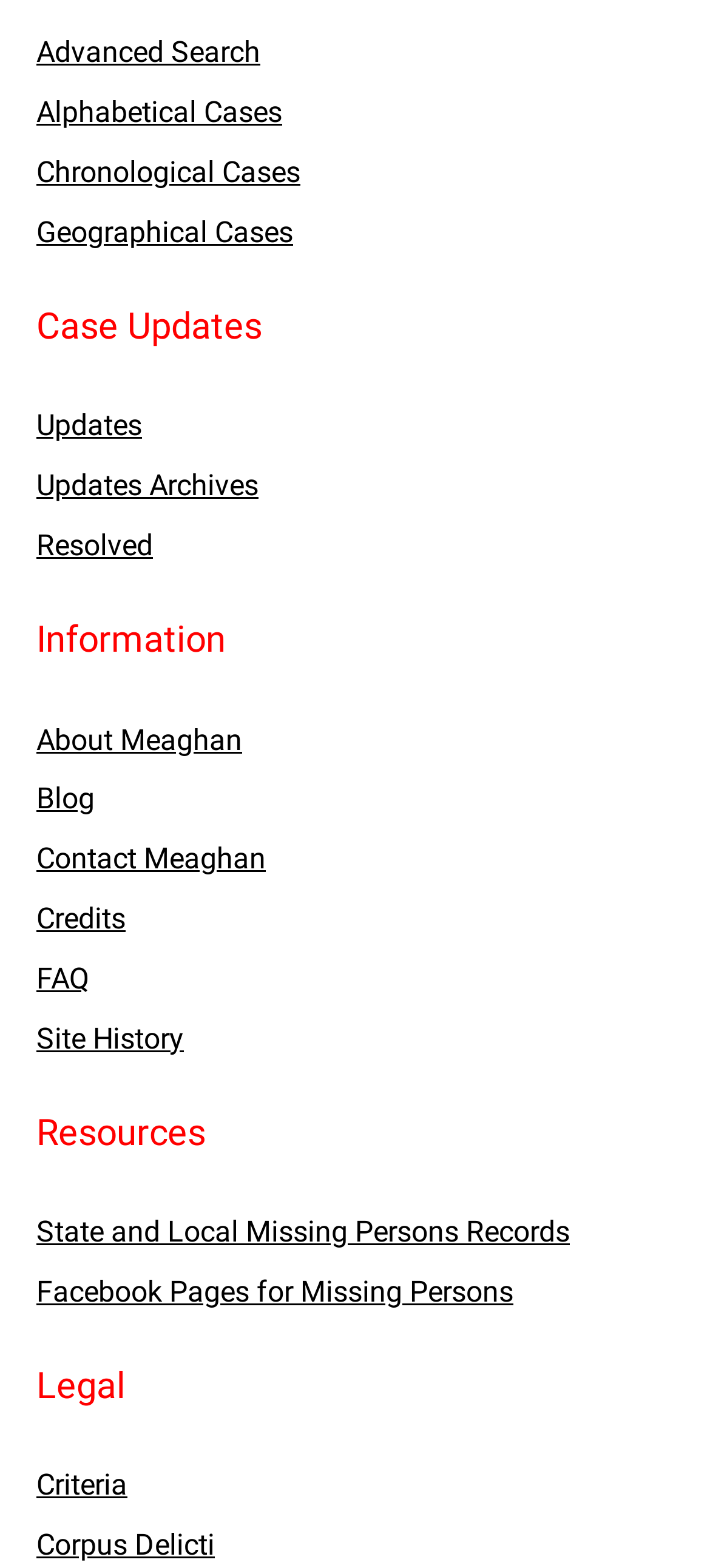Determine the bounding box coordinates of the clickable element to complete this instruction: "Browse alphabetical cases". Provide the coordinates in the format of four float numbers between 0 and 1, [left, top, right, bottom].

[0.051, 0.06, 0.949, 0.086]